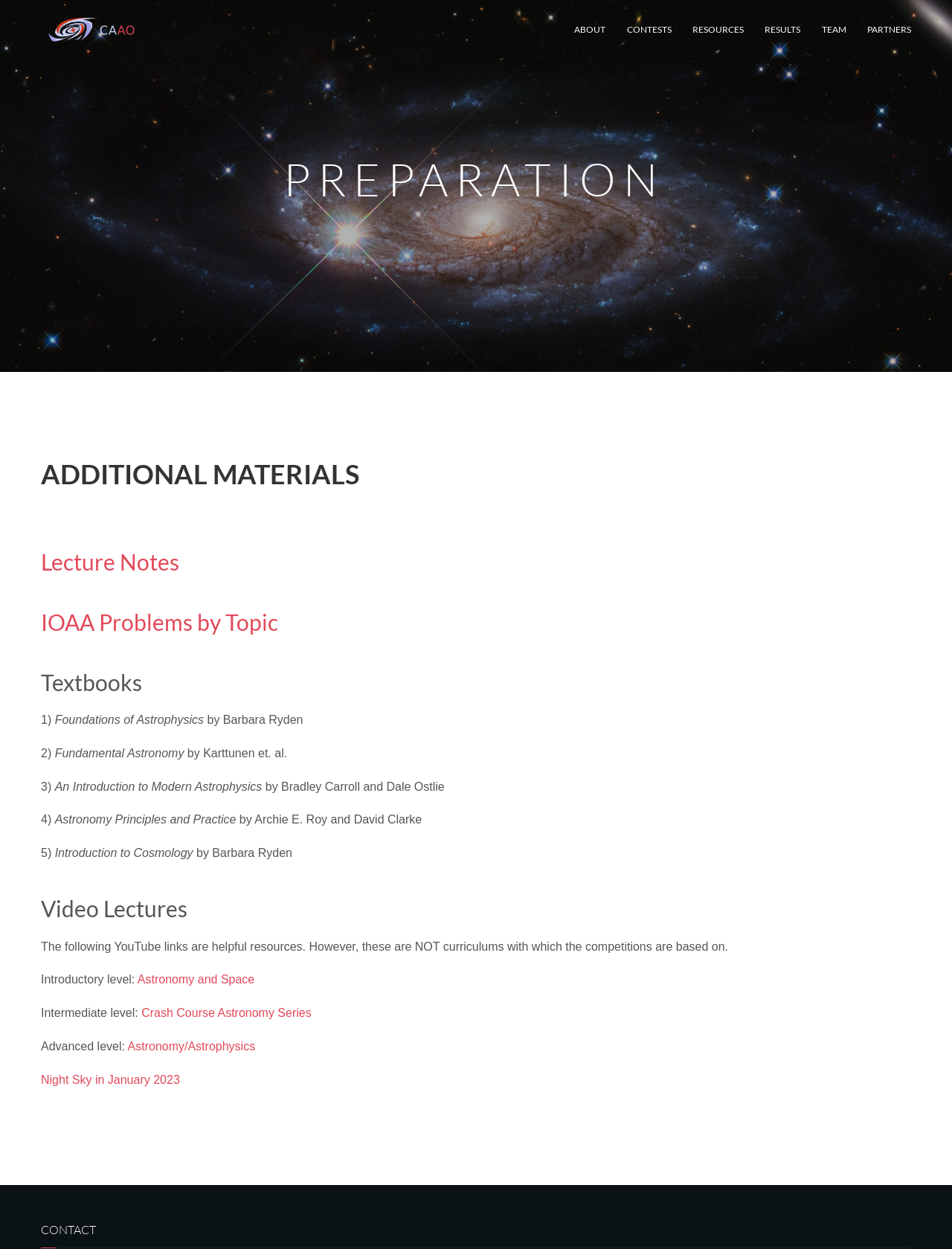Determine the bounding box coordinates for the area you should click to complete the following instruction: "View 9 comments".

None